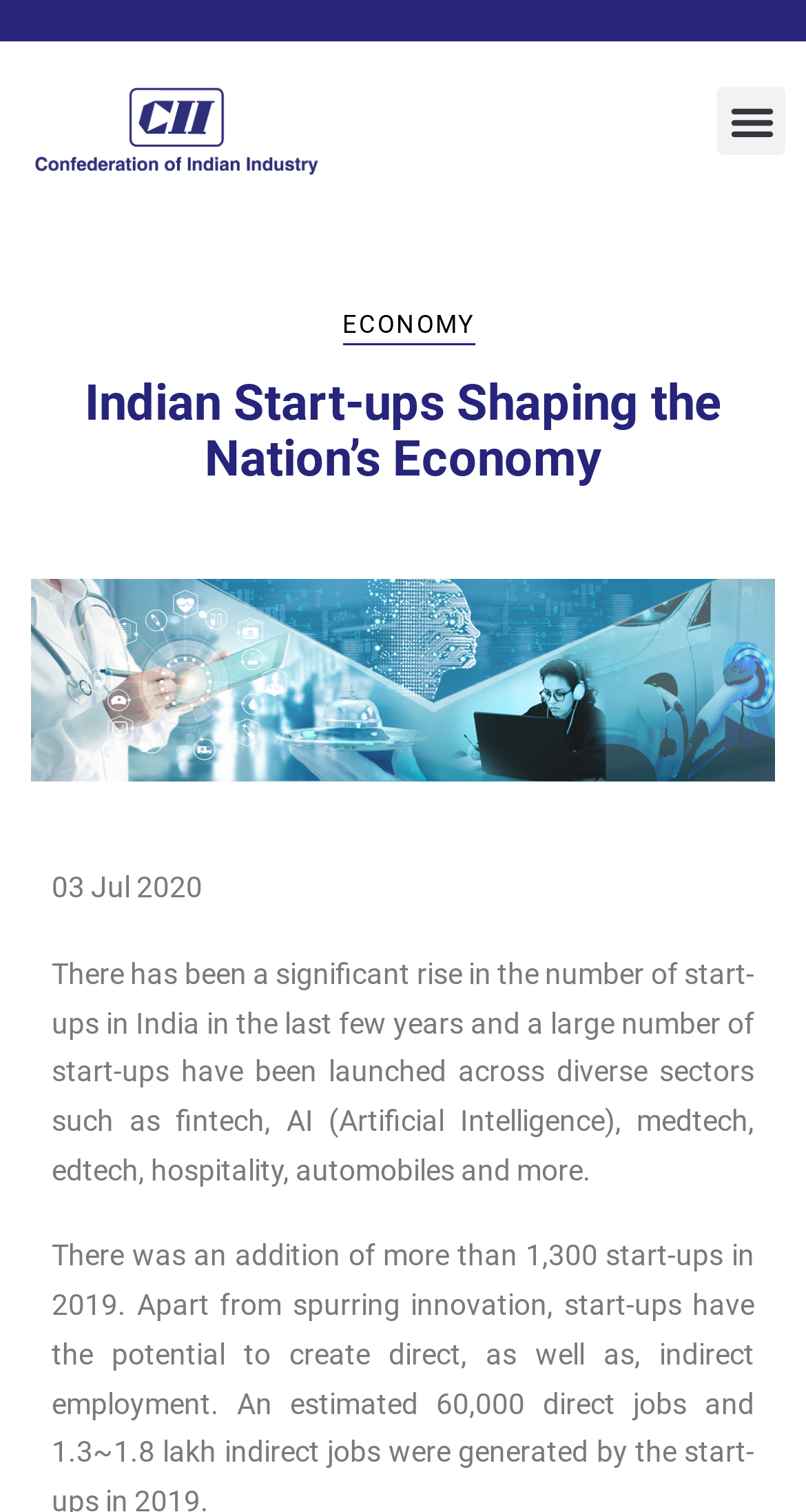Bounding box coordinates are specified in the format (top-left x, top-left y, bottom-right x, bottom-right y). All values are floating point numbers bounded between 0 and 1. Please provide the bounding box coordinate of the region this sentence describes: Economy

[0.424, 0.205, 0.588, 0.228]